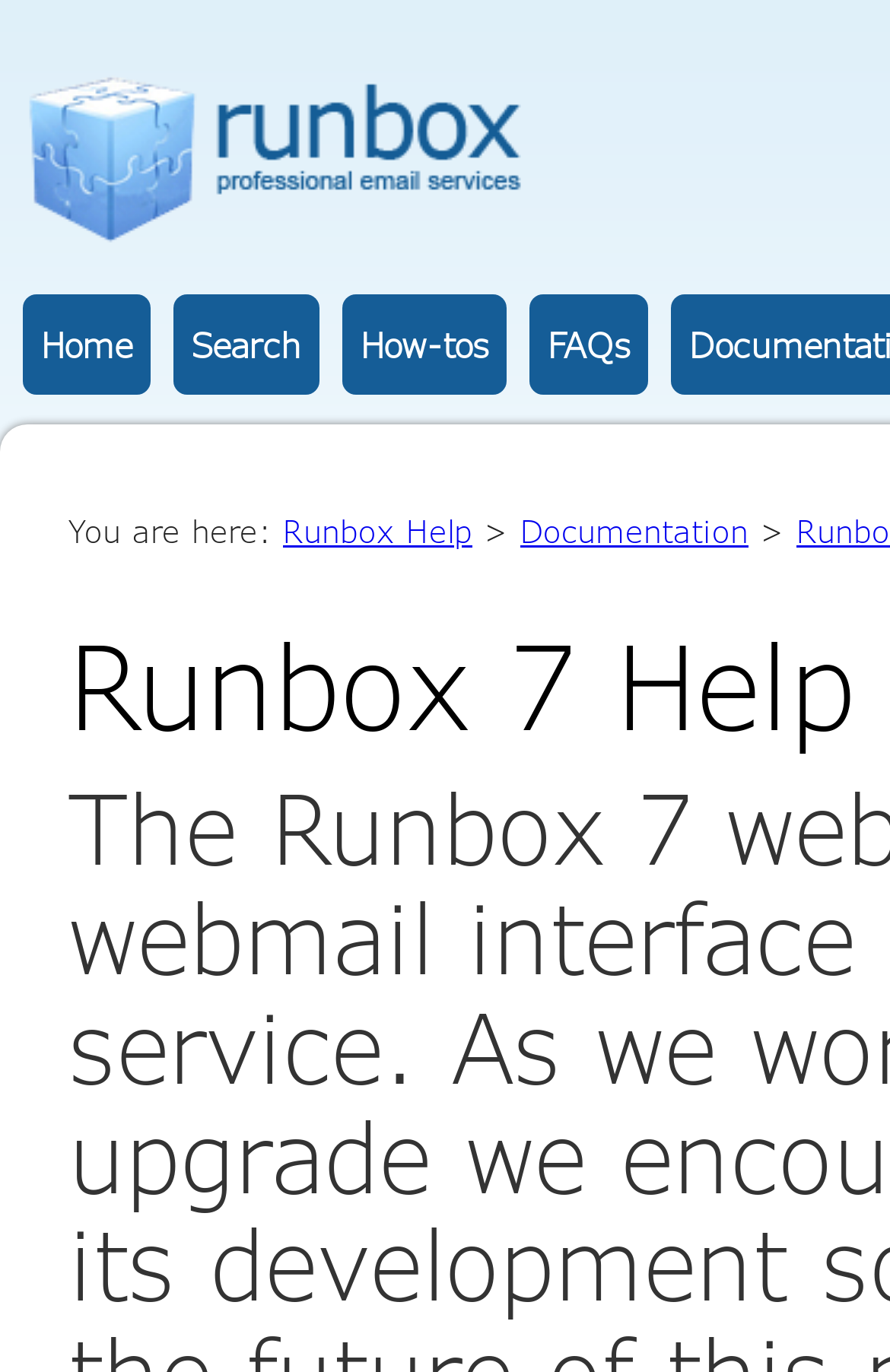How many main navigation links are there?
Provide an in-depth answer to the question, covering all aspects.

I counted the number of main navigation links by looking at the links 'Home', 'Search', 'How-tos', and 'FAQs' which are placed horizontally and have similar bounding box coordinates, indicating they are at the same level of hierarchy.